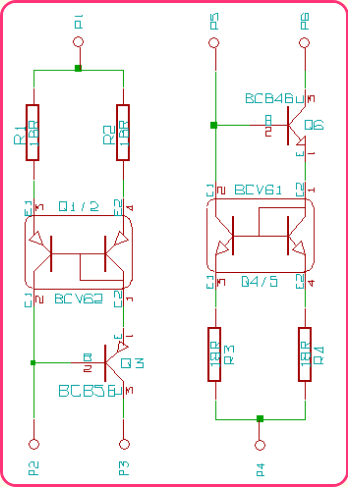What is the benefit of the additional elements R3, R4, and D6?
Please answer the question as detailed as possible.

The presence of additional elements like R3, R4, and D6 suggests enhancements in performance, such as improved output impedance and reduced mismatch effects, which is beneficial for creating reliable current sources.